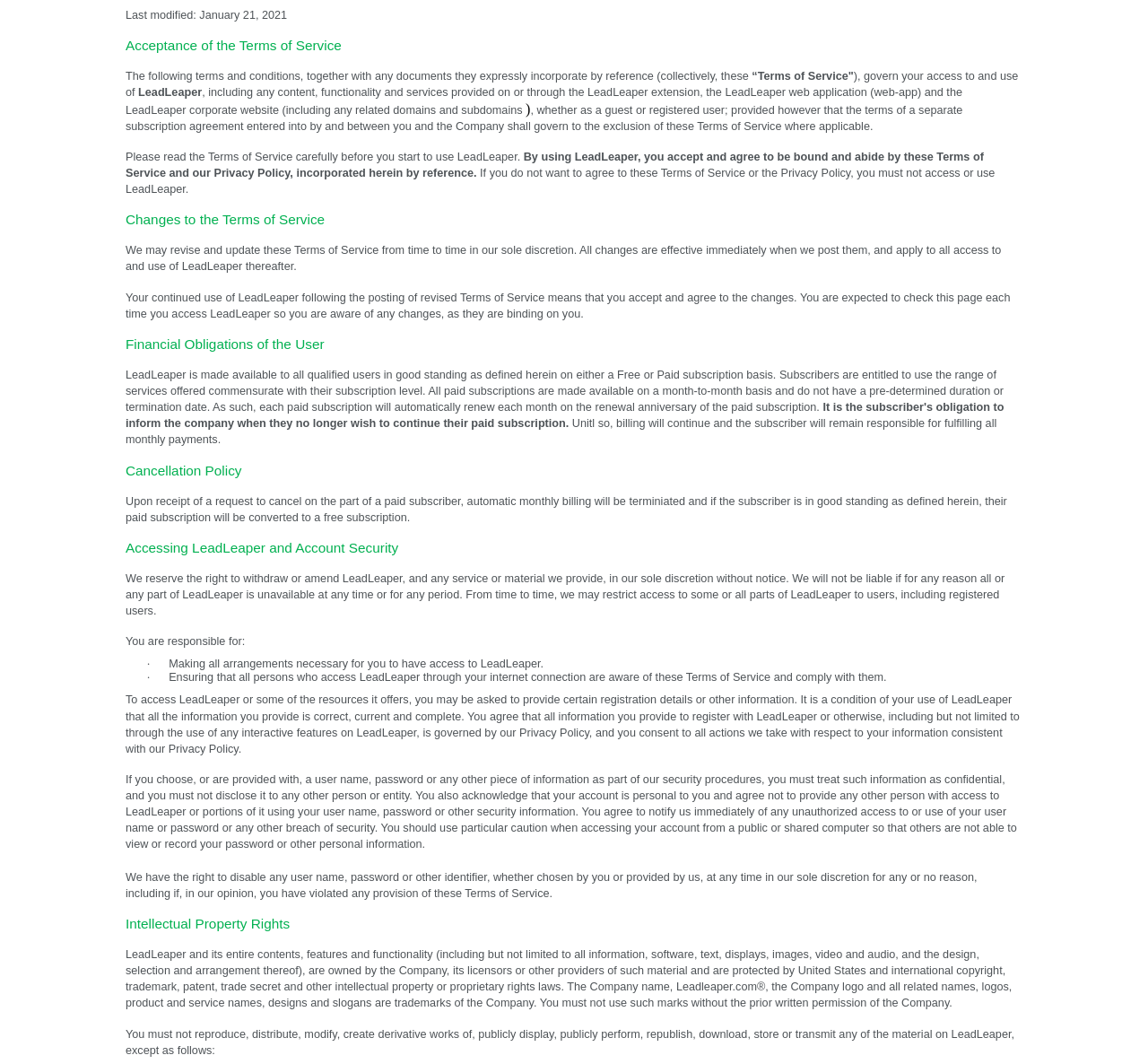What happens to a paid subscription when a request to cancel is received?
Please provide a single word or phrase as your answer based on the screenshot.

Converted to a free subscription